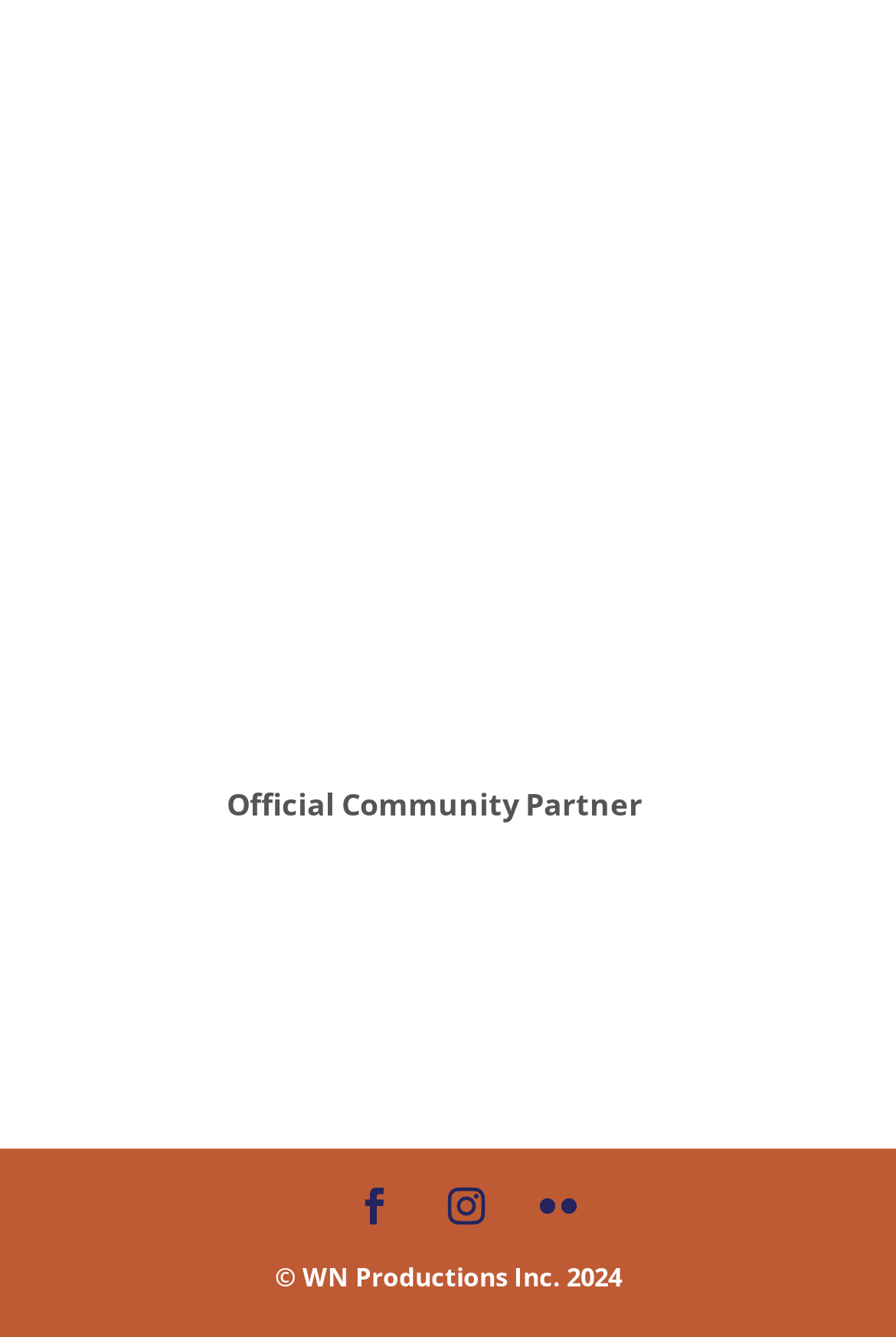What is the text on the figure caption?
Look at the image and answer with only one word or phrase.

Official Community Partner